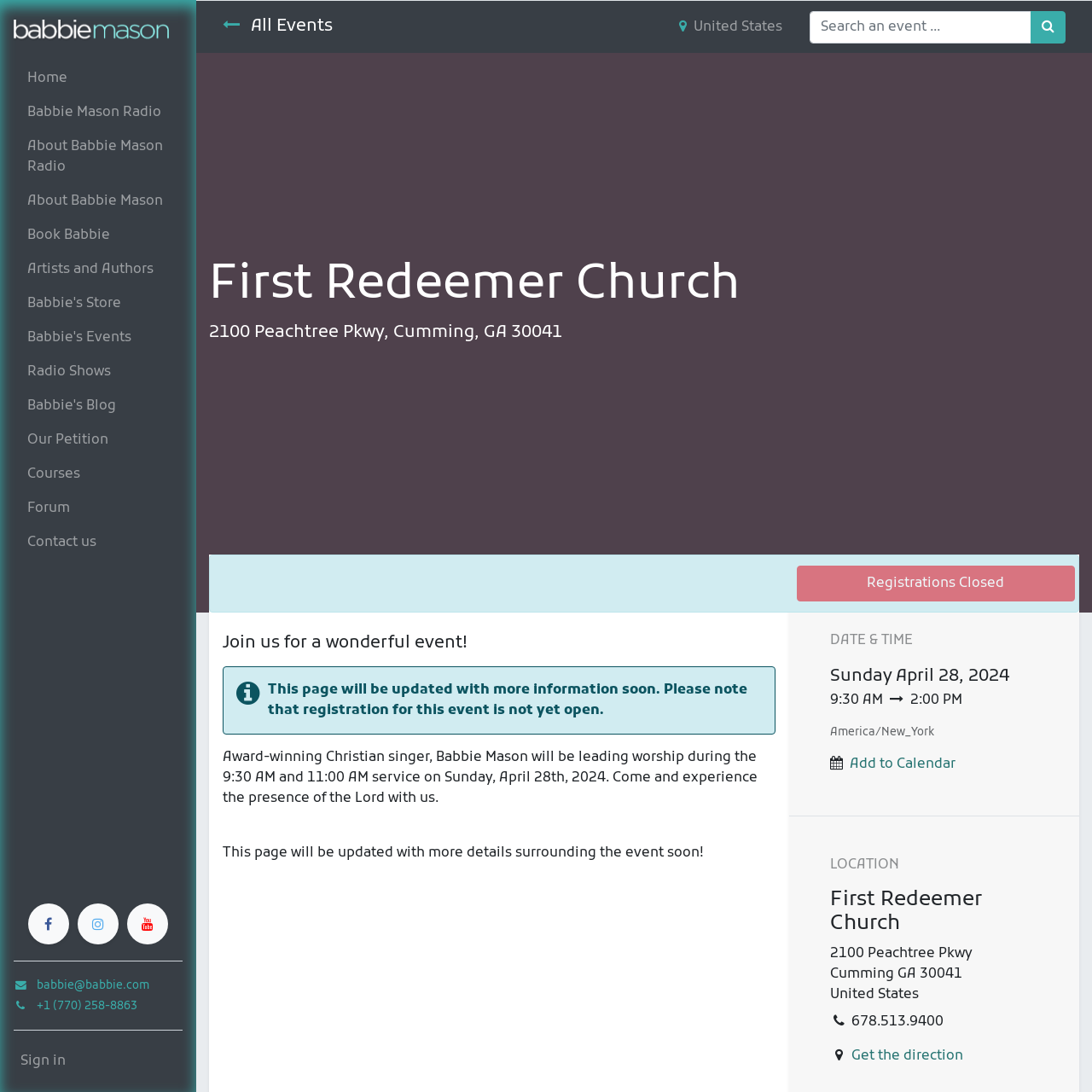What is the name of the Christian singer leading worship?
Analyze the image and deliver a detailed answer to the question.

I found the answer by looking at the static text element with the text 'Award-winning Christian singer, Babbie Mason will be leading worship...' which is located at the top of the webpage.